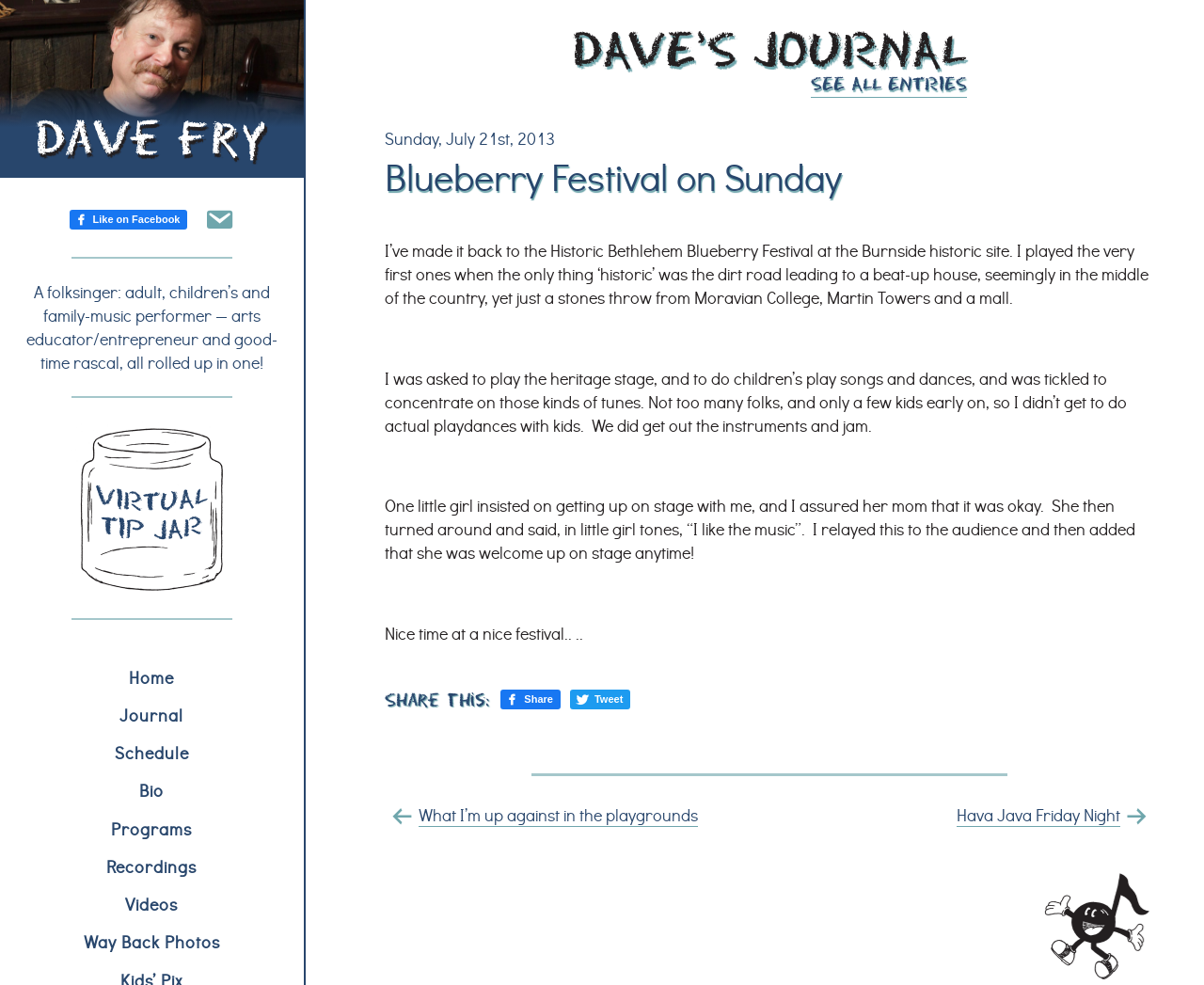Please give a succinct answer to the question in one word or phrase:
What did the little girl say to the author?

I like the music